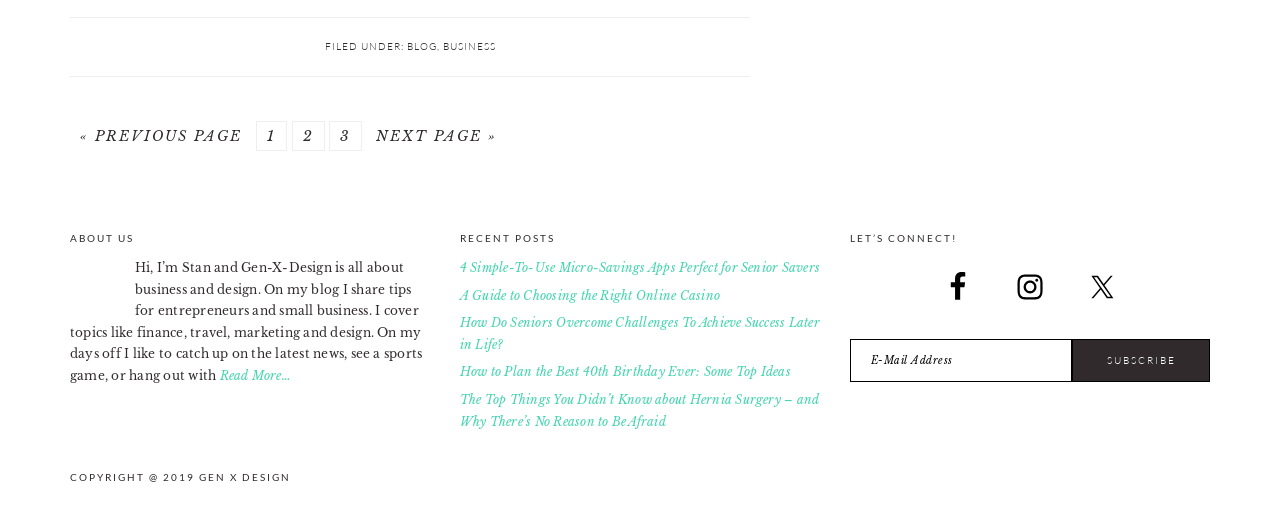Please determine the bounding box coordinates of the clickable area required to carry out the following instruction: "read more about the author". The coordinates must be four float numbers between 0 and 1, represented as [left, top, right, bottom].

[0.172, 0.727, 0.227, 0.757]